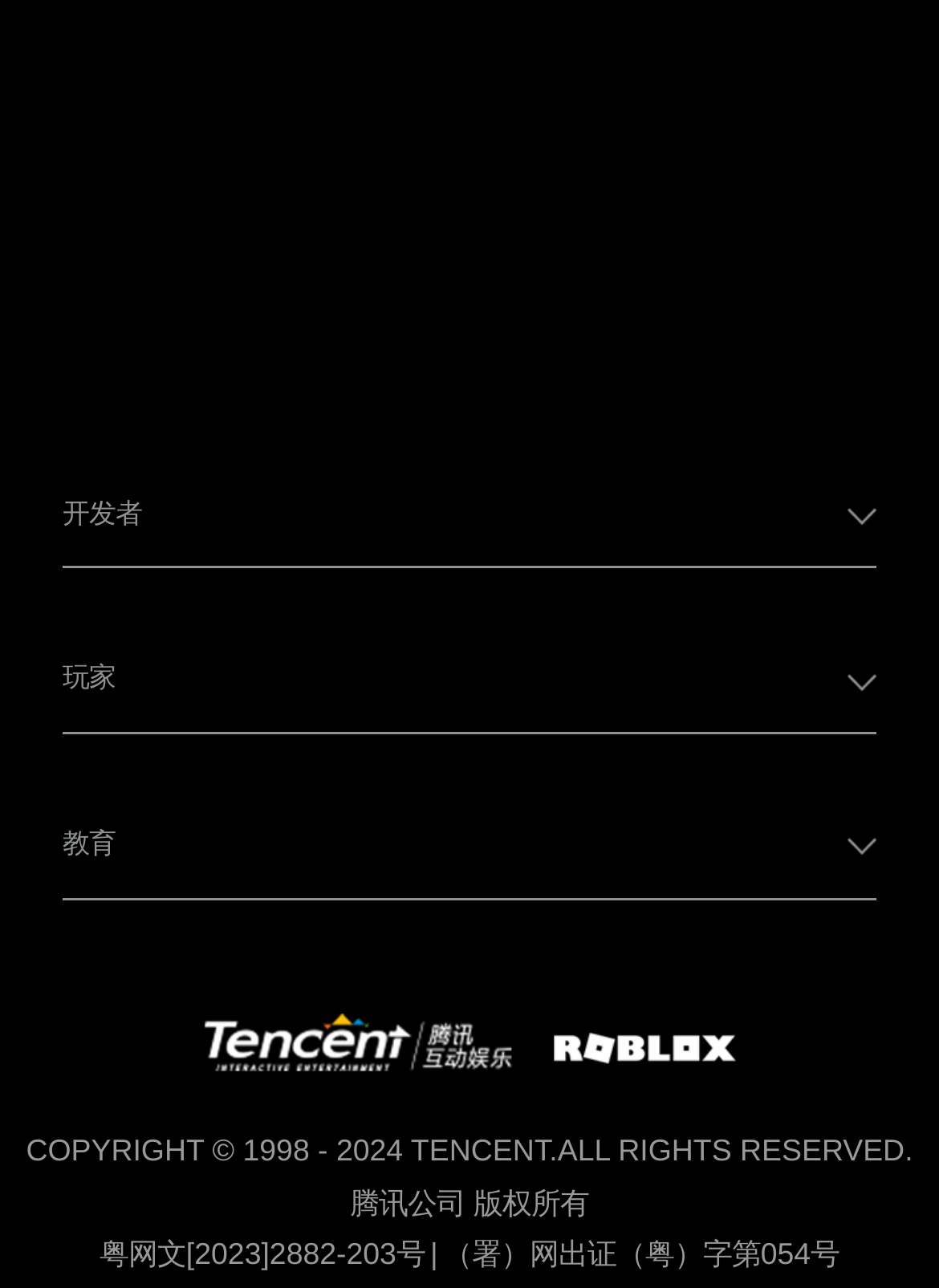What is the copyright year range of TENCENT?
With the help of the image, please provide a detailed response to the question.

The copyright year range can be found at the bottom of the webpage, where it says 'COPYRIGHT © 1998 - 2024 TENCENT.ALL RIGHTS RESERVED.'